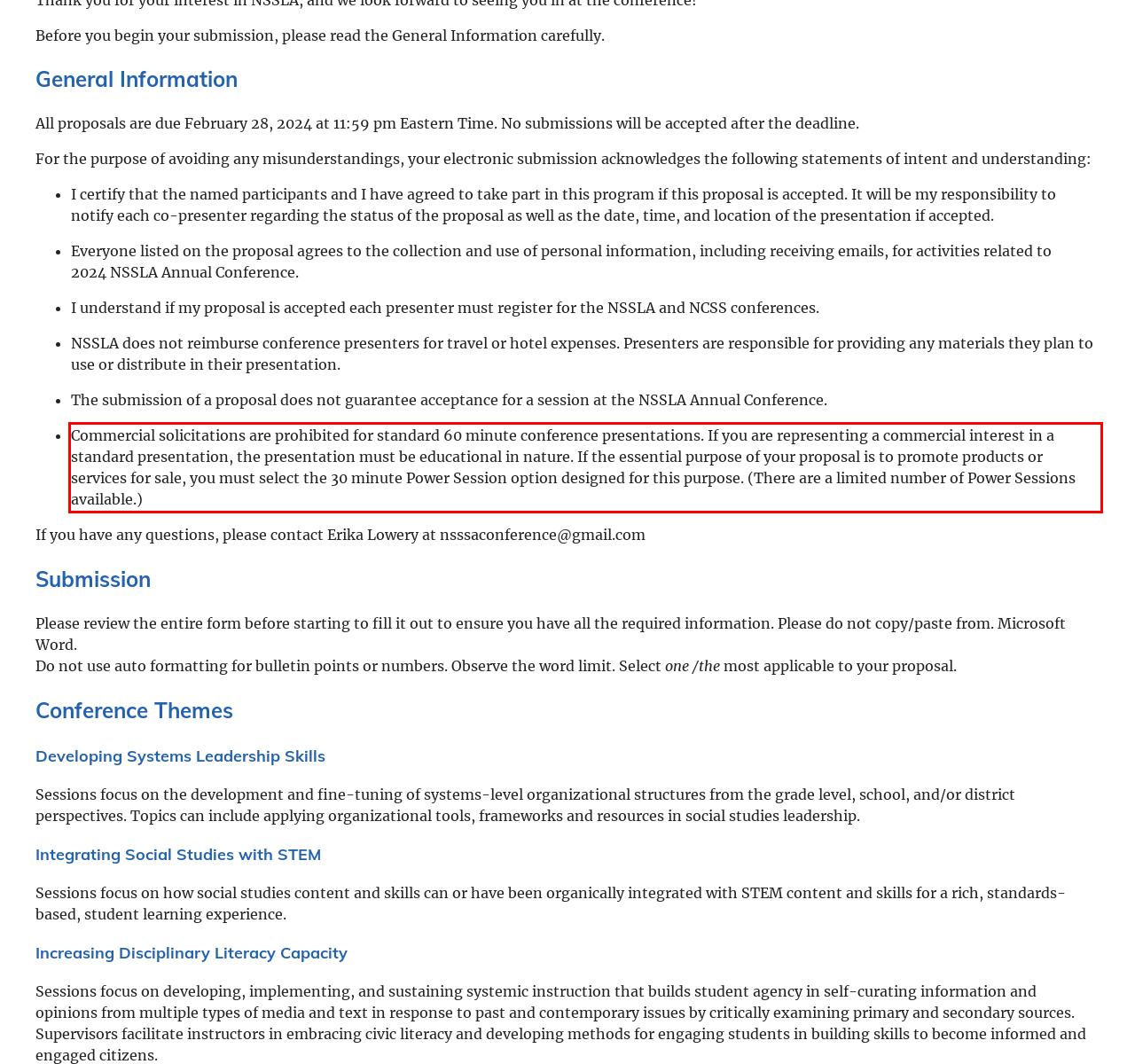You have a screenshot of a webpage with a red bounding box. Identify and extract the text content located inside the red bounding box.

Commercial solicitations are prohibited for standard 60 minute conference presentations. If you are representing a commercial interest in a standard presentation, the presentation must be educational in nature. If the essential purpose of your proposal is to promote products or services for sale, you must select the 30 minute Power Session option designed for this purpose. (There are a limited number of Power Sessions available.)